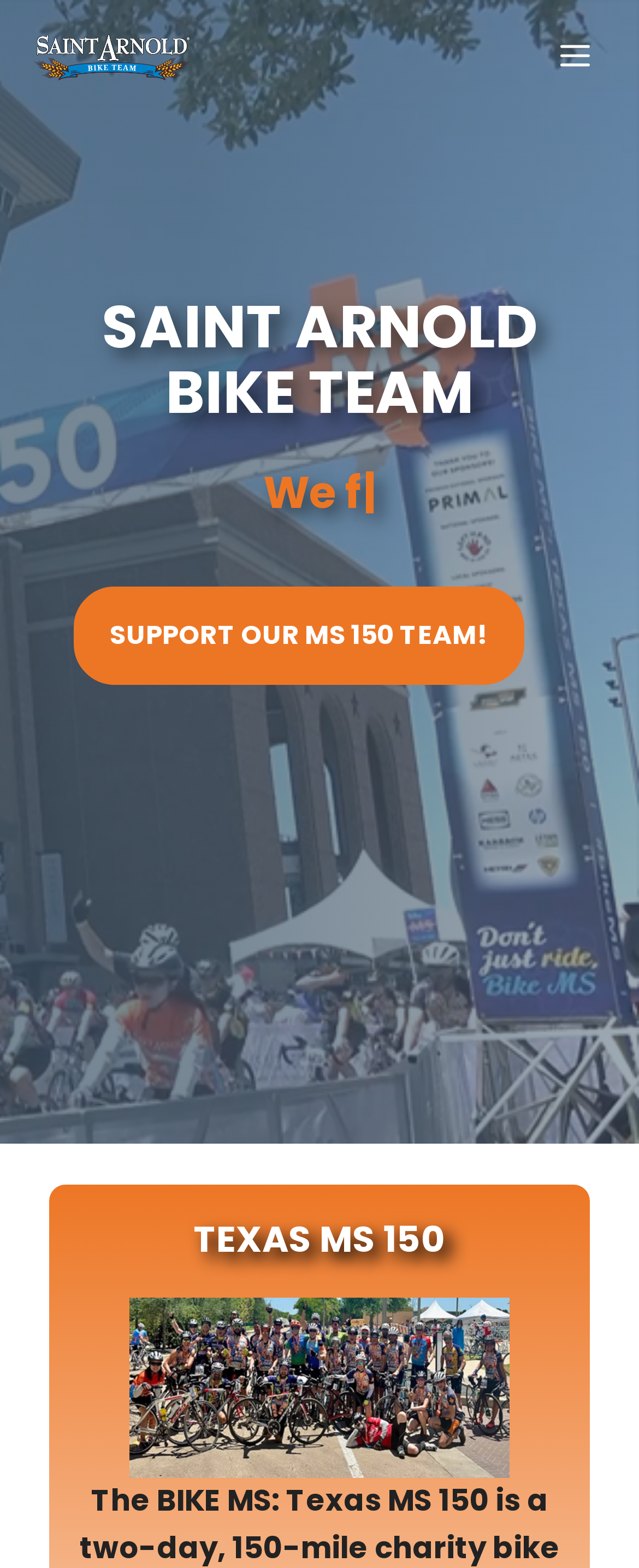Give a one-word or short phrase answer to the question: 
What is the first word of the static text?

We